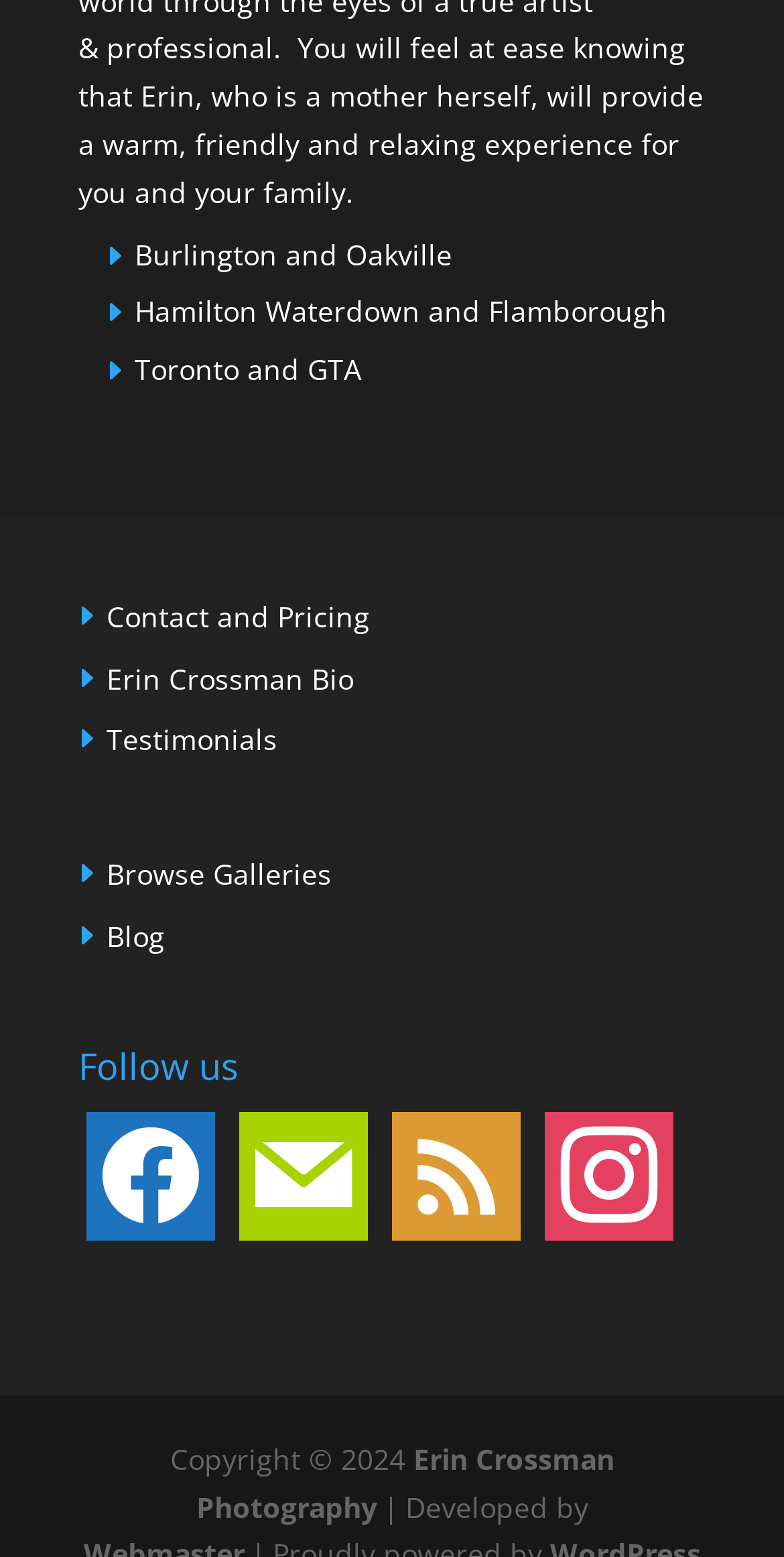Find the UI element described as: "instagram" and predict its bounding box coordinates. Ensure the coordinates are four float numbers between 0 and 1, [left, top, right, bottom].

[0.695, 0.74, 0.859, 0.765]